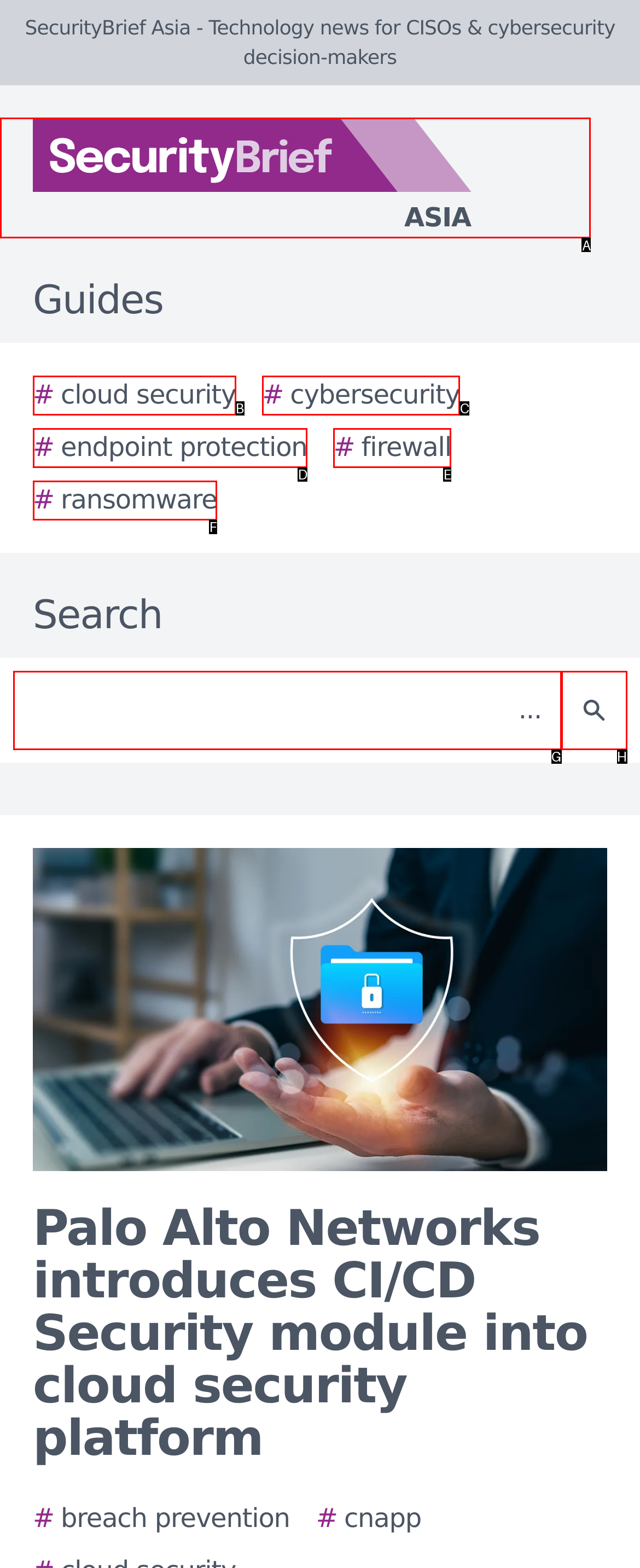Identify which lettered option to click to carry out the task: Click on the SecurityBrief Asia logo. Provide the letter as your answer.

A